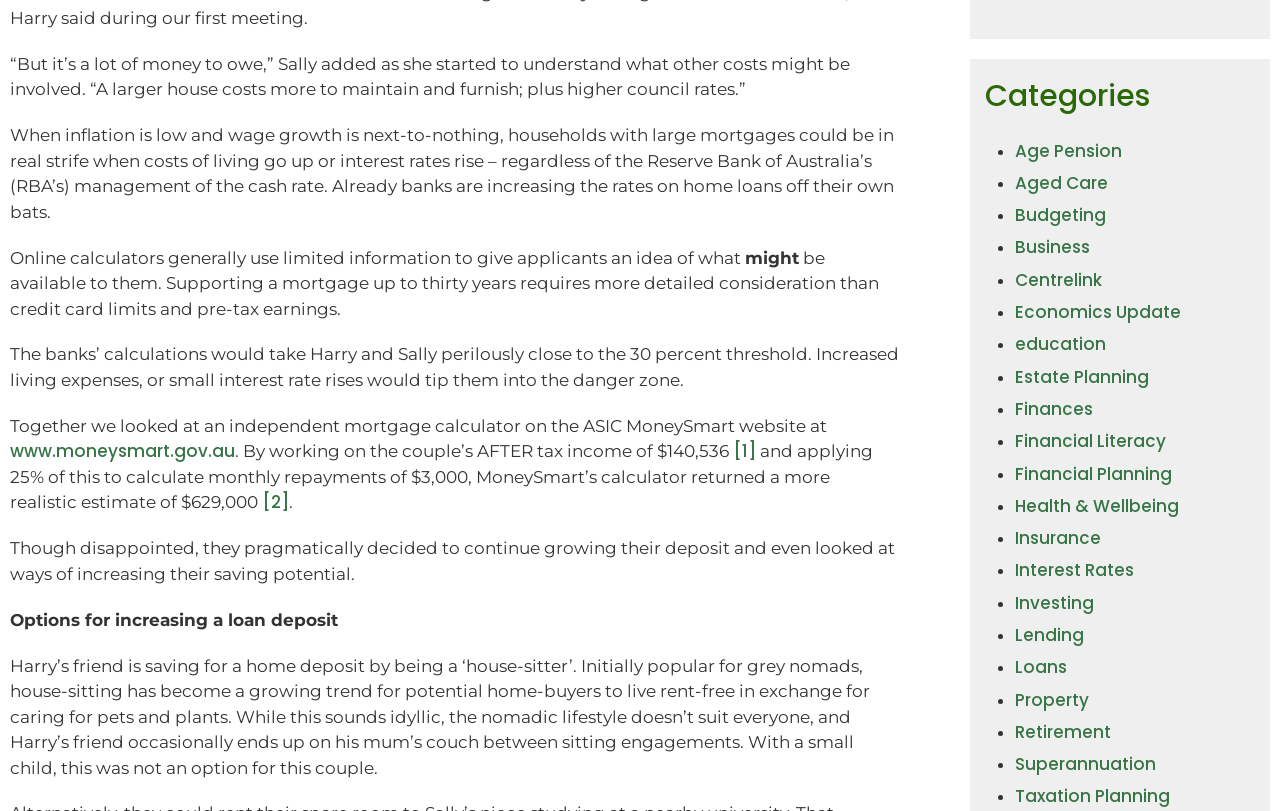Locate the UI element that matches the description Retirement in the webpage screenshot. Return the bounding box coordinates in the format (top-left x, top-left y, bottom-right x, bottom-right y), with values ranging from 0 to 1.

[0.793, 0.888, 0.868, 0.917]